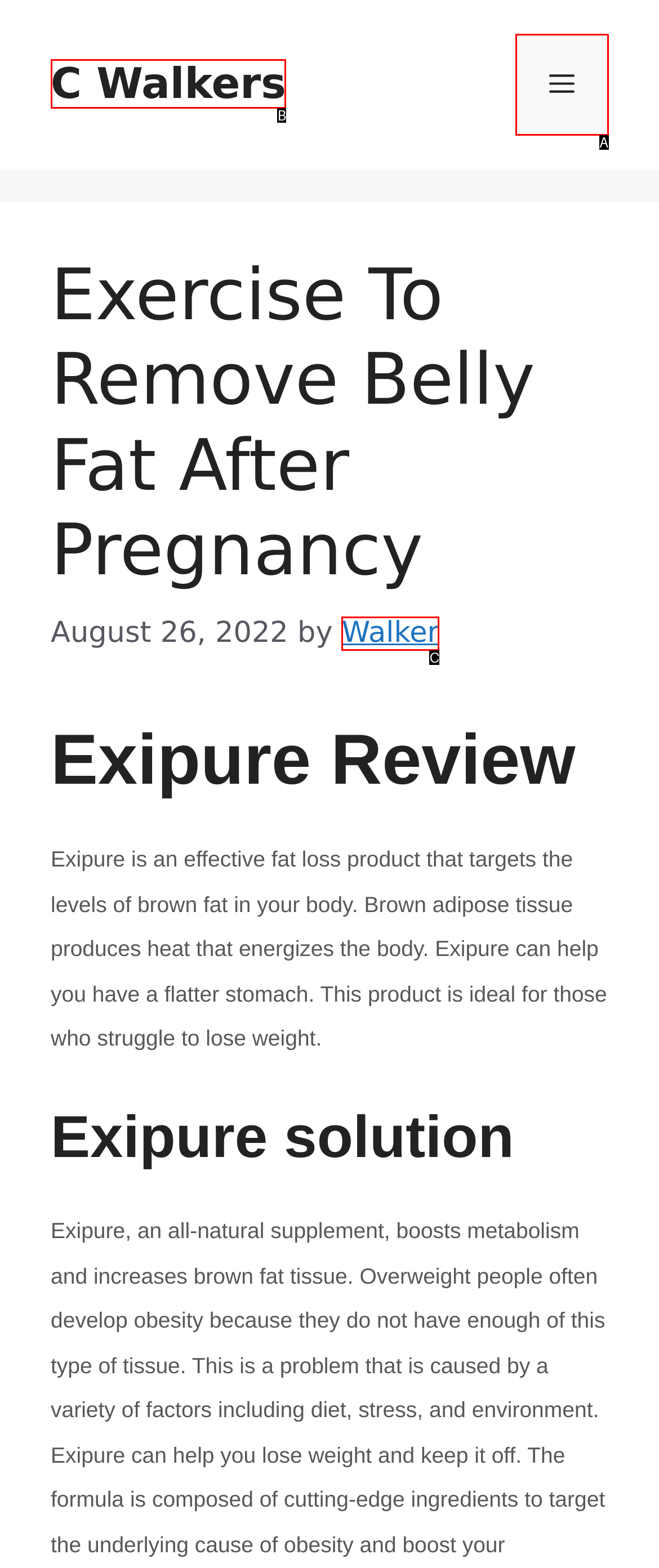Which option best describes: C Walkers
Respond with the letter of the appropriate choice.

B